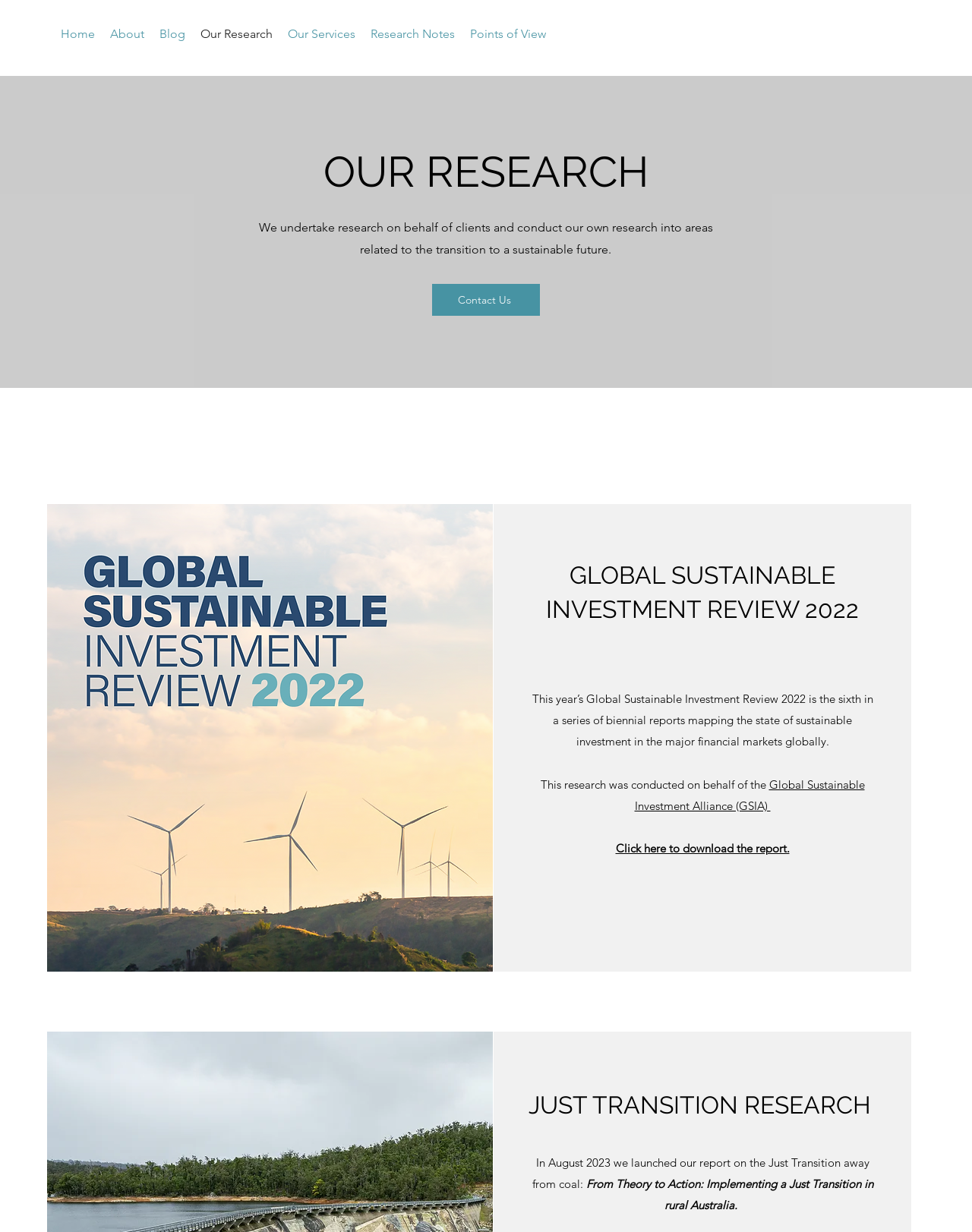Find the UI element described as: "GLOBAL SUSTAINABLE INVESTMENT REVIEW 2022" and predict its bounding box coordinates. Ensure the coordinates are four float numbers between 0 and 1, [left, top, right, bottom].

[0.562, 0.455, 0.884, 0.506]